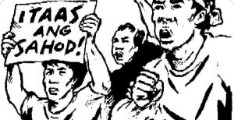What is the tone of the protesters' facial expressions?
Look at the image and answer the question using a single word or phrase.

Urgent and determined